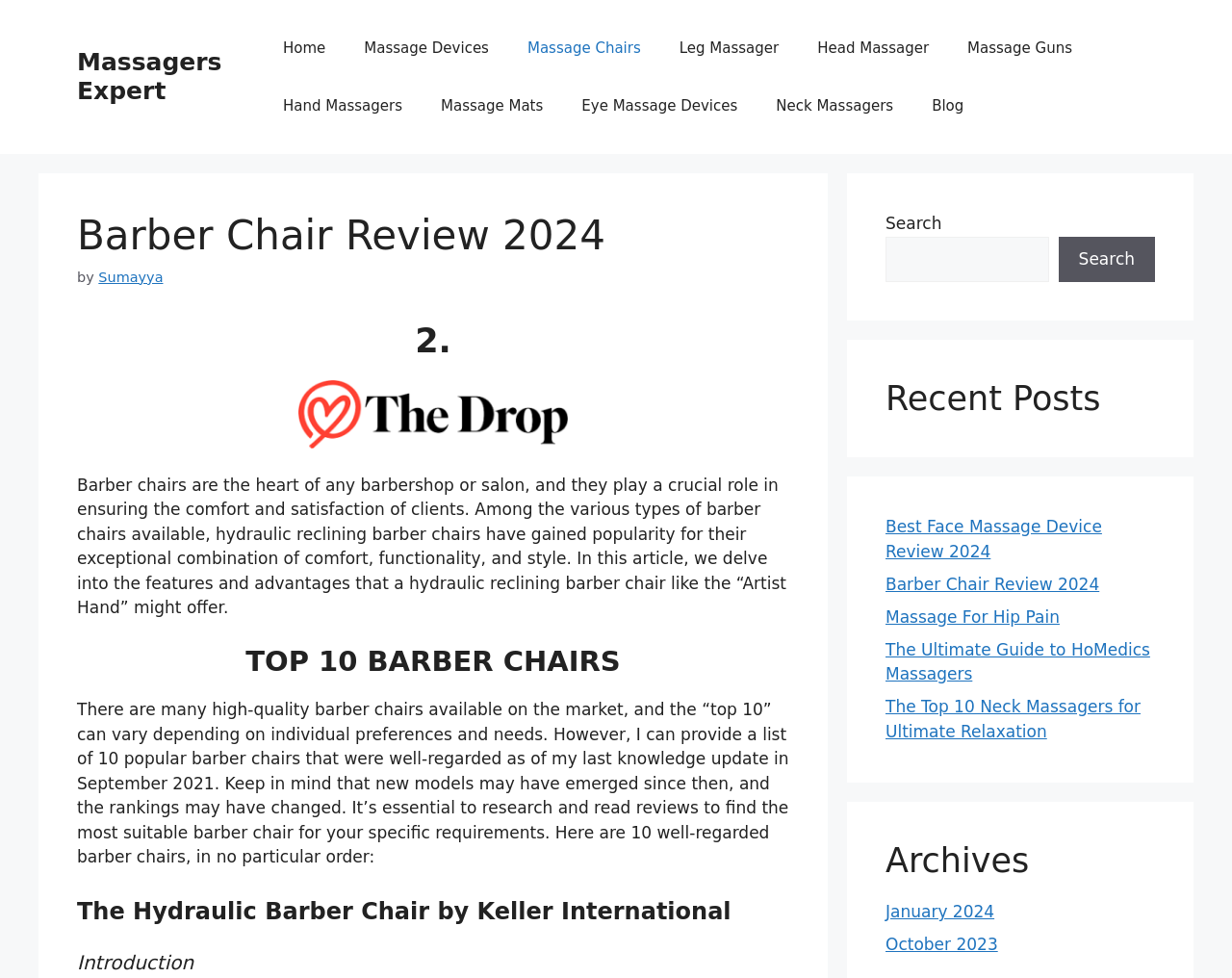Respond with a single word or phrase:
What is the category of the 'Artist Hand' barber chair?

Hydraulic reclining